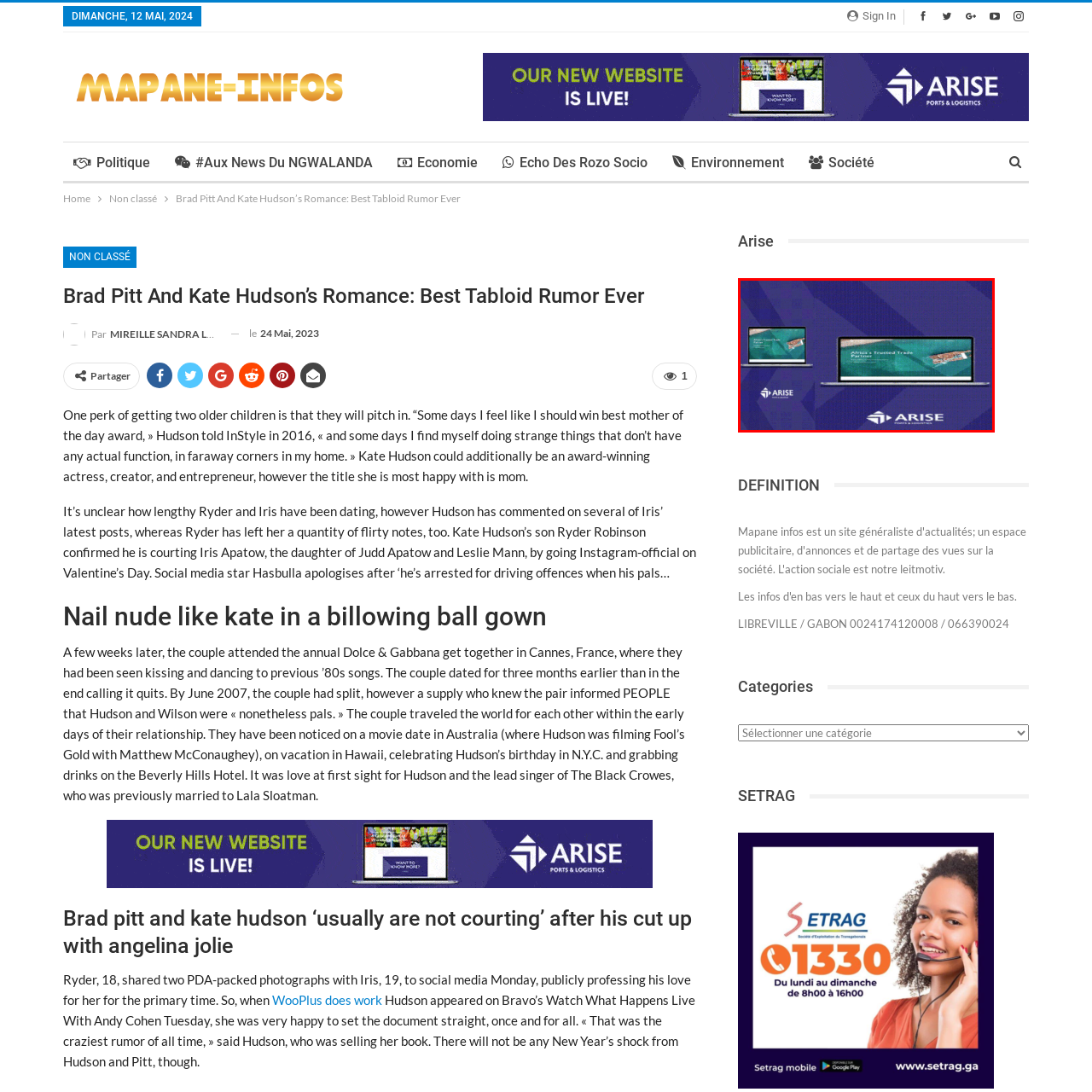Pay attention to the area highlighted by the red boundary and answer the question with a single word or short phrase: 
What is displayed on the left laptop screen?

Scenic graphic